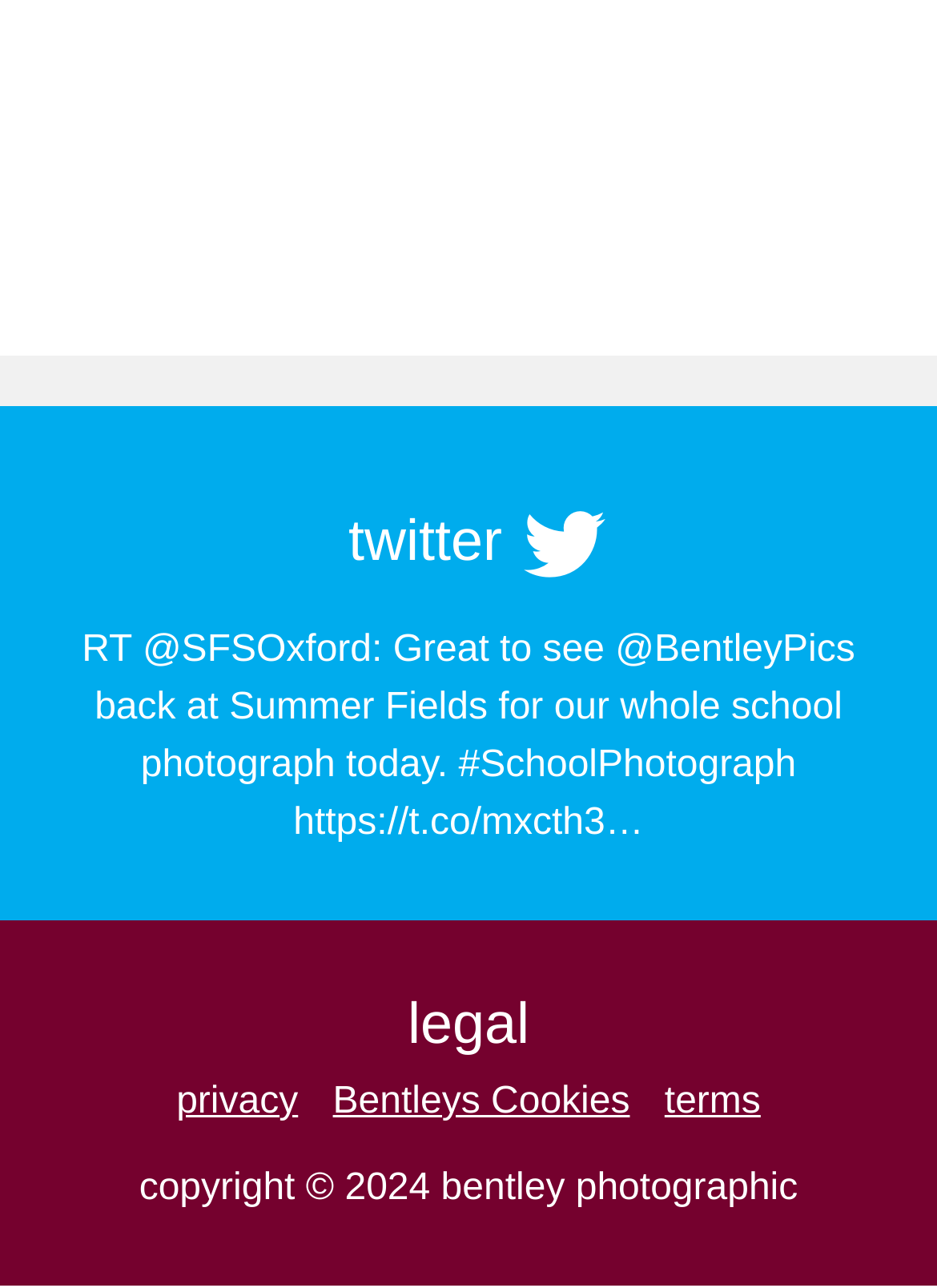What is the name of the photographic company?
Please respond to the question thoroughly and include all relevant details.

At the bottom of the webpage, there is a copyright notice that mentions 'Bentley Photographic', which suggests that it is the name of the photographic company.